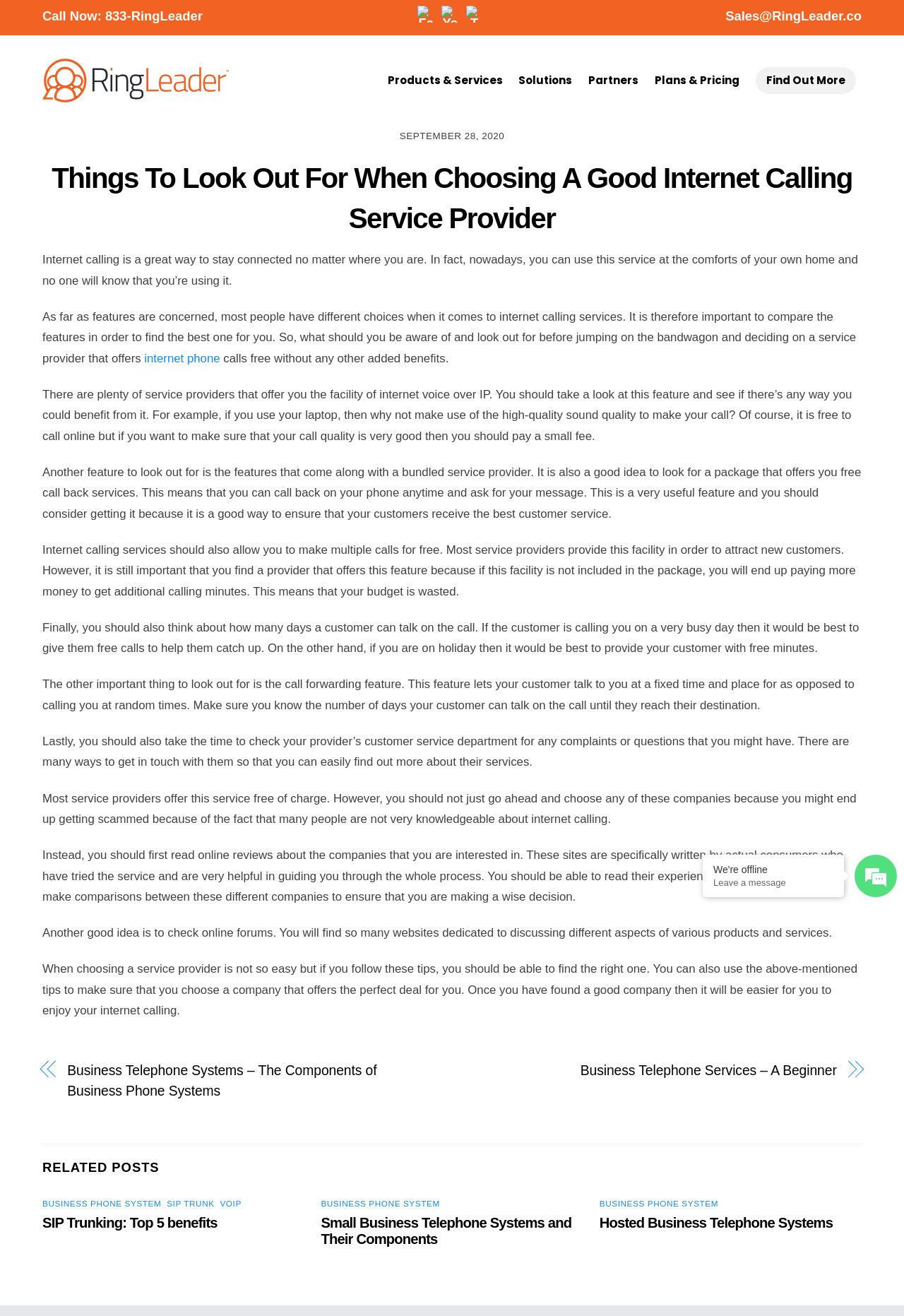Ascertain the bounding box coordinates for the UI element detailed here: "Hosted Business Telephone Systems". The coordinates should be provided as [left, top, right, bottom] with each value being a float between 0 and 1.

[0.663, 0.923, 0.921, 0.935]